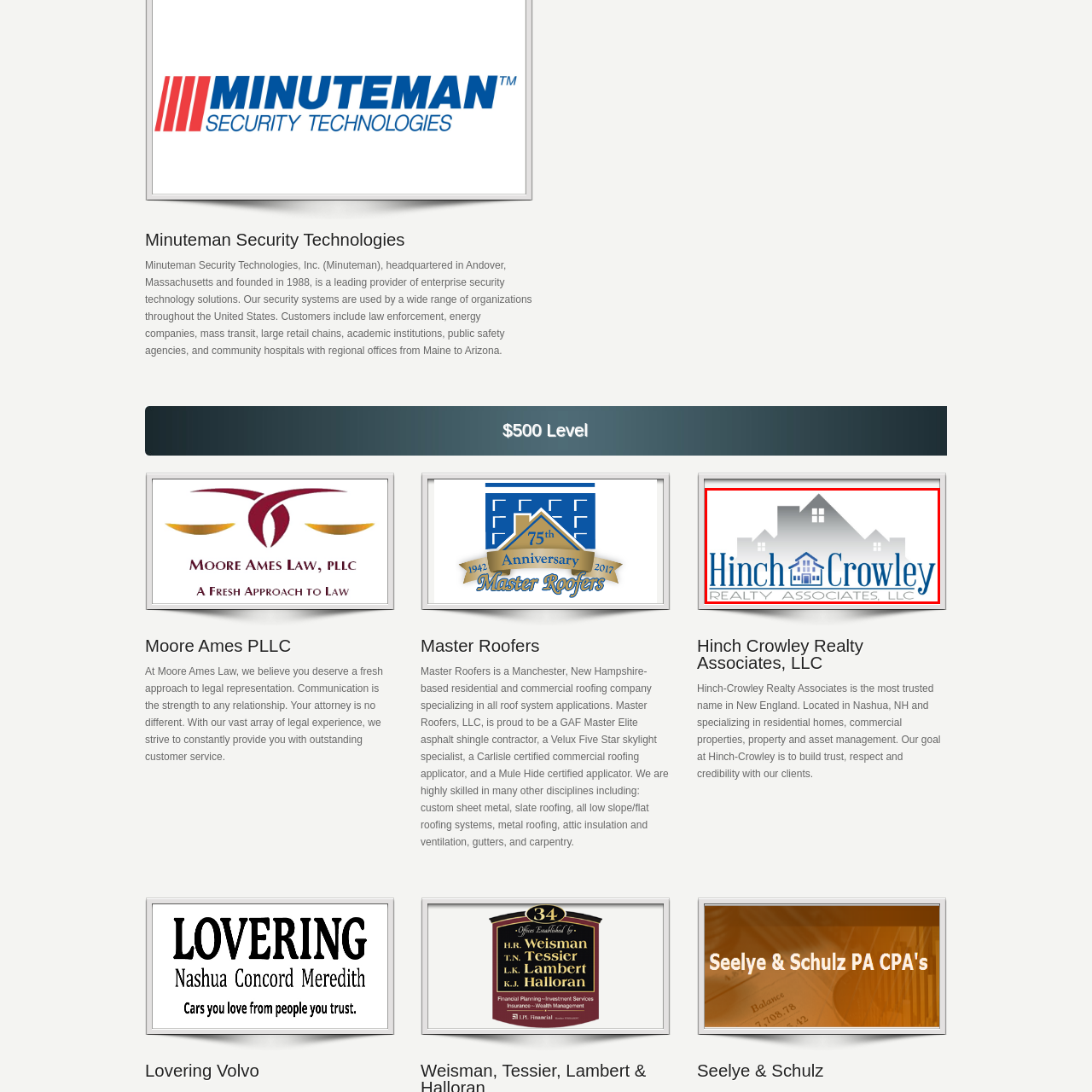Where is Hinch Crowley Realty Associates established?
Refer to the image highlighted by the red box and give a one-word or short-phrase answer reflecting what you see.

Nashua, NH